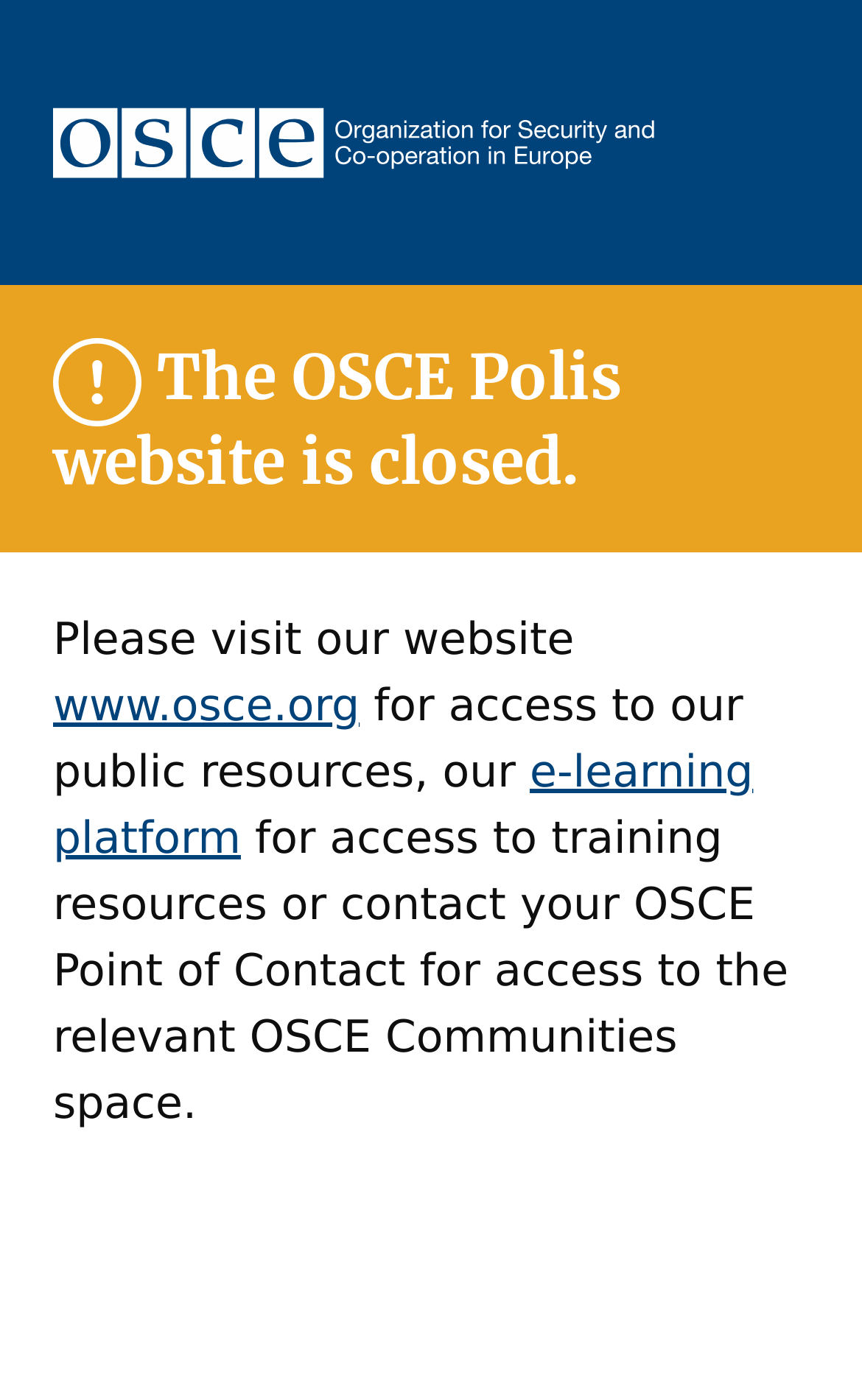Given the element description Uncategorized, specify the bounding box coordinates of the corresponding UI element in the format (top-left x, top-left y, bottom-right x, bottom-right y). All values must be between 0 and 1.

None